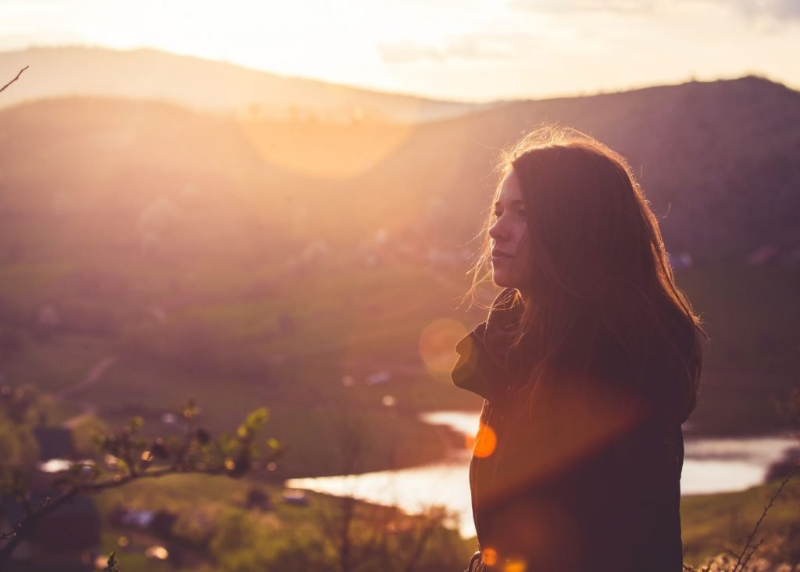Use a single word or phrase to answer the question: What is reflected in the river?

light